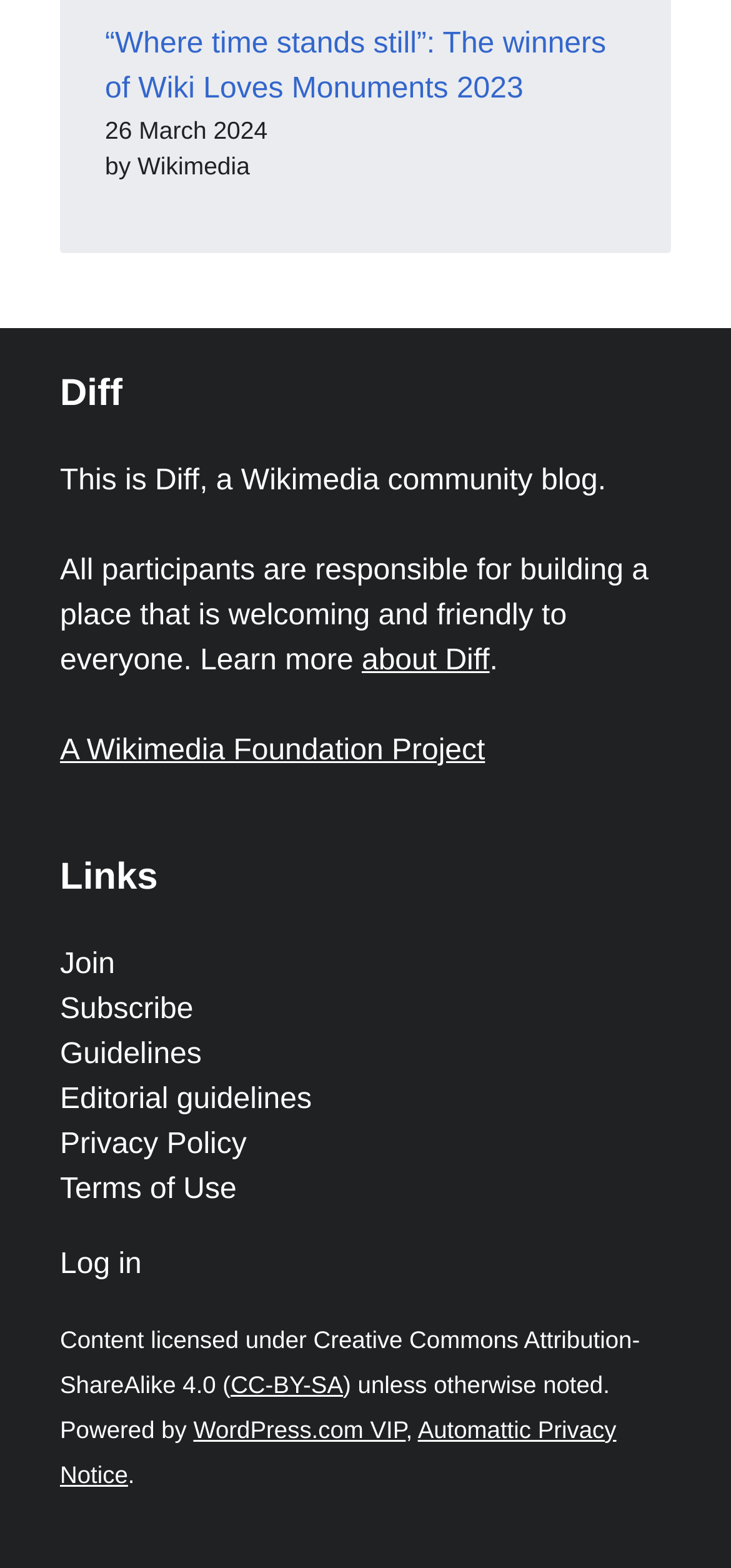Determine the bounding box coordinates of the clickable element to achieve the following action: 'Learn more about Diff'. Provide the coordinates as four float values between 0 and 1, formatted as [left, top, right, bottom].

[0.082, 0.296, 0.829, 0.317]